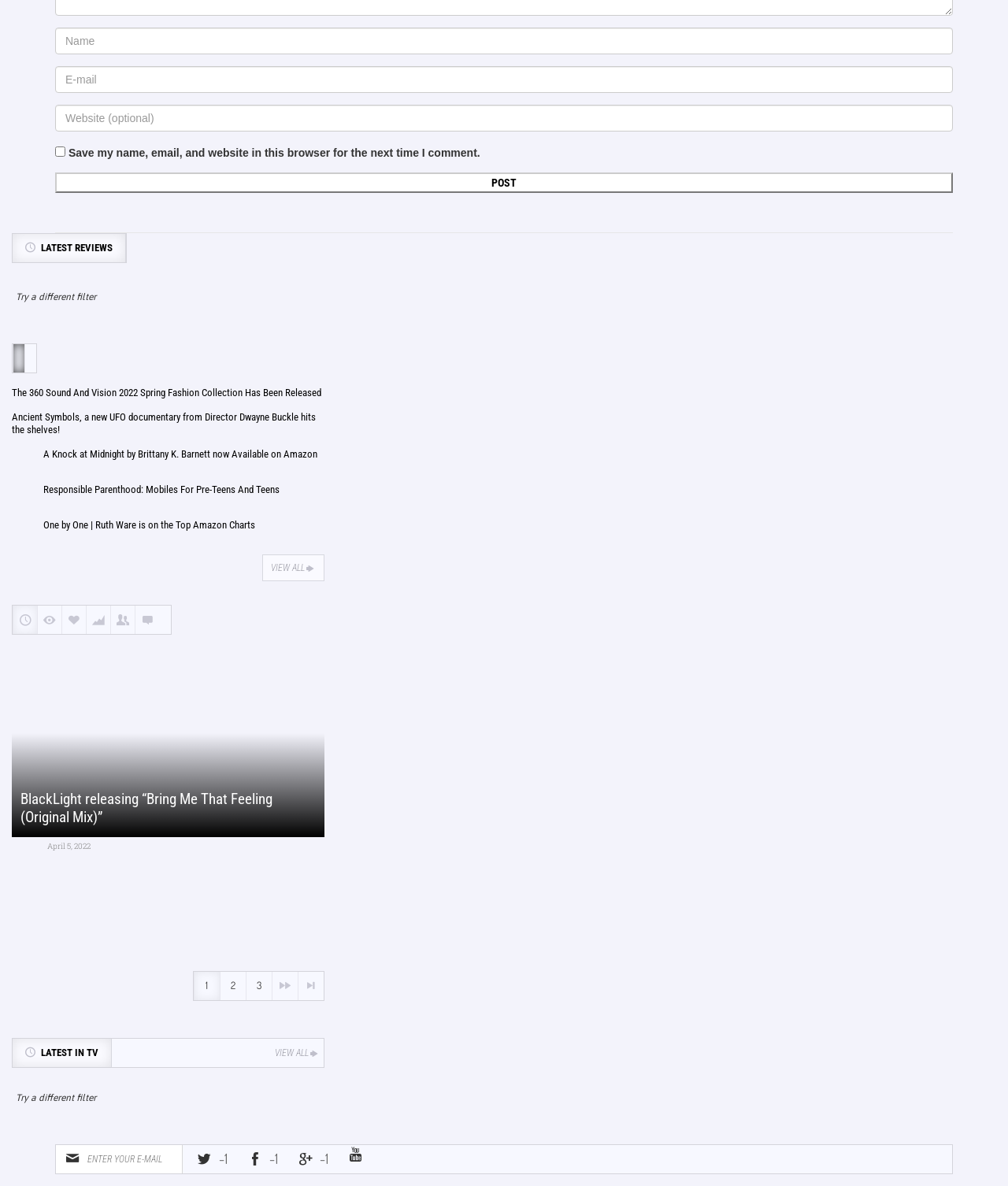How many categories are there in the 'LATEST REVIEWS' section?
Using the image as a reference, answer the question with a short word or phrase.

6